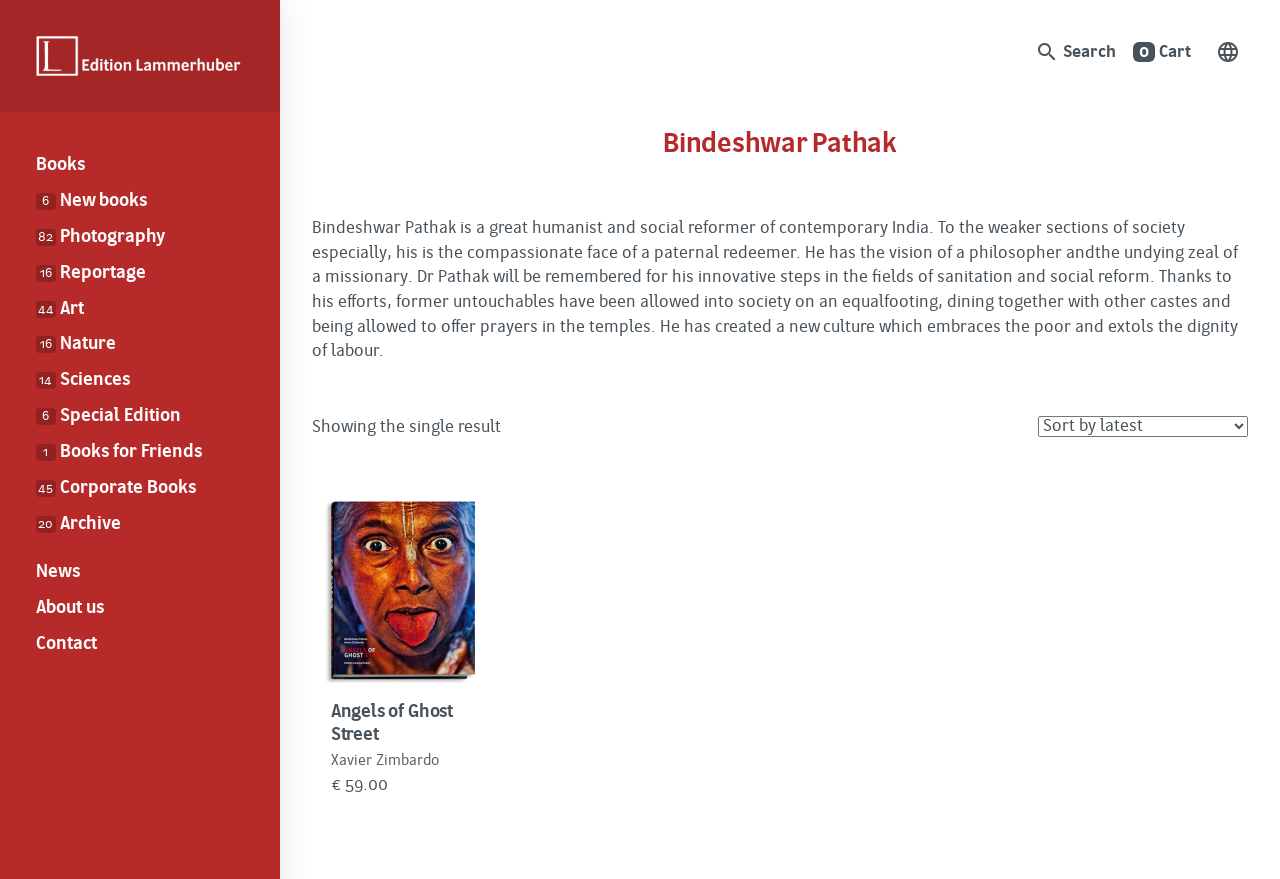Answer the question in a single word or phrase:
How many categories of books are listed?

11